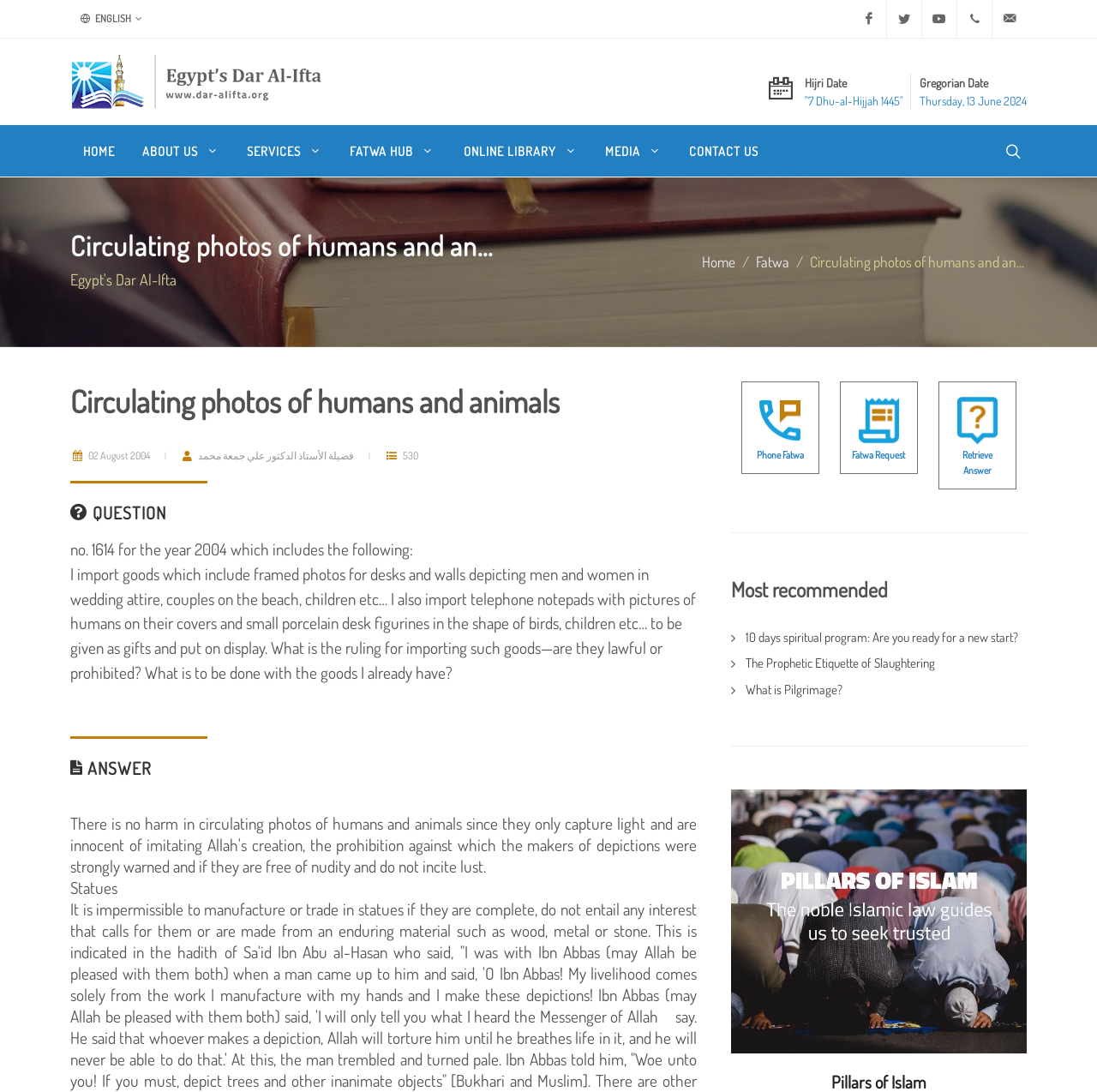Describe in detail what you see on the webpage.

This webpage is from Egypt's Dar Al-Ifta, a religious institution that provides fatwas (Islamic rulings) and other religious guidance. At the top of the page, there are several links to social media platforms, a phone number, and an email address. Below these links, there is a navigation menu with options such as "Home", "About Us", "Services", "Fatwa Hub", "Online Library", "Media", and "Contact Us".

On the left side of the page, there is a search bar where users can type and enter their queries. Below the search bar, there is a heading that reads "Circulating photos of humans and animals" followed by a brief description of the topic.

The main content of the page is divided into two sections: a question and an answer. The question is from a person who imports goods with pictures of humans and animals and asks if it is lawful or prohibited. The answer is provided by a religious scholar, citing a hadith (a saying or tradition of the Prophet Muhammad) that prohibits the manufacture or trade of statues.

On the right side of the page, there are several links to other fatwas and religious resources, including a "Most recommended" section with links to topics such as spiritual programs, slaughtering, and pilgrimage. There are also several images with links to "Pillars of Islam" and other religious topics.

At the bottom of the page, there are links to social media platforms and a copyright notice.